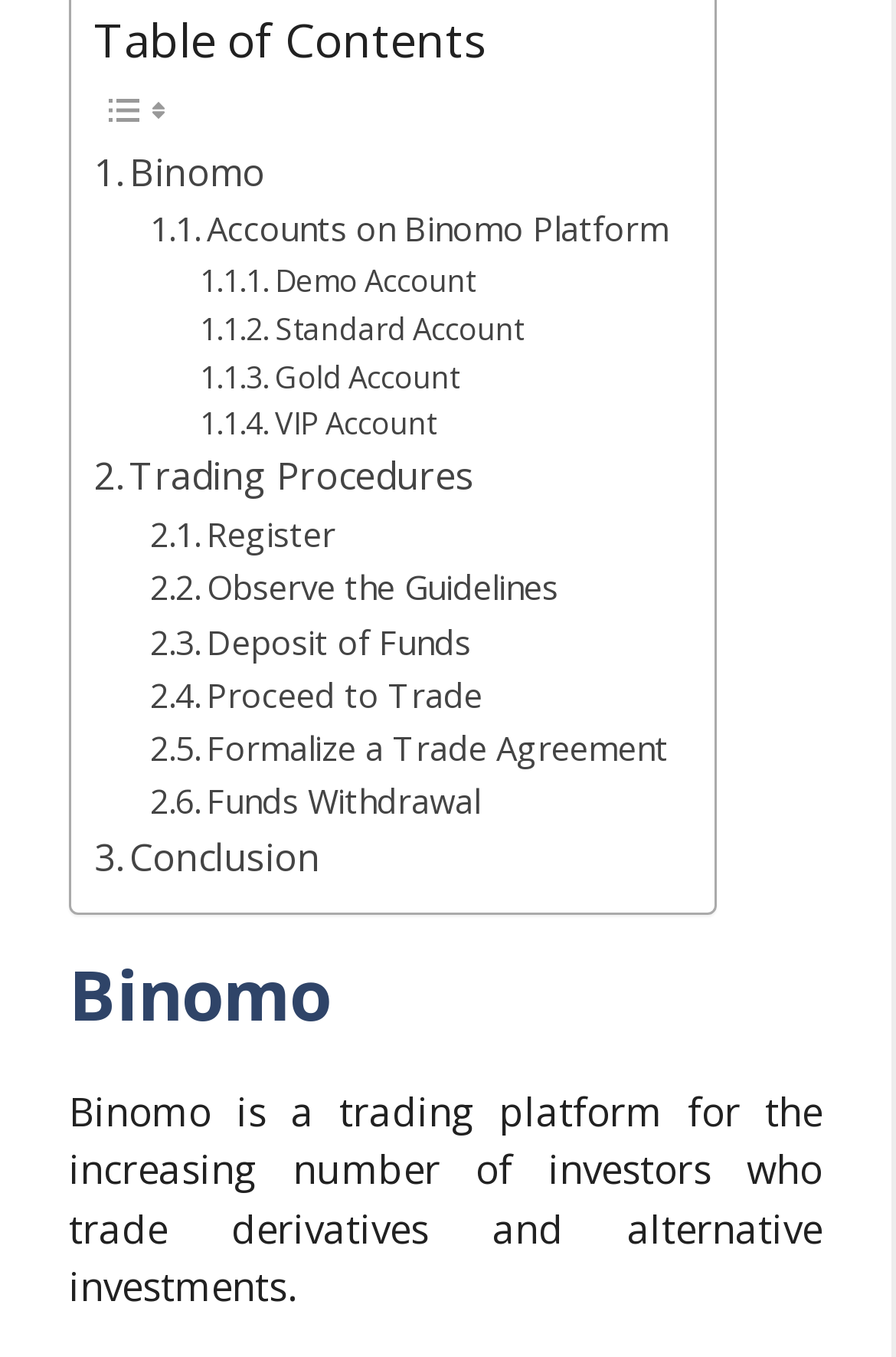Refer to the screenshot and answer the following question in detail:
What types of accounts are available on Binomo?

The types of accounts available on Binomo are mentioned in the links '. Demo Account', '. Standard Account', '. Gold Account', and '. VIP Account'.